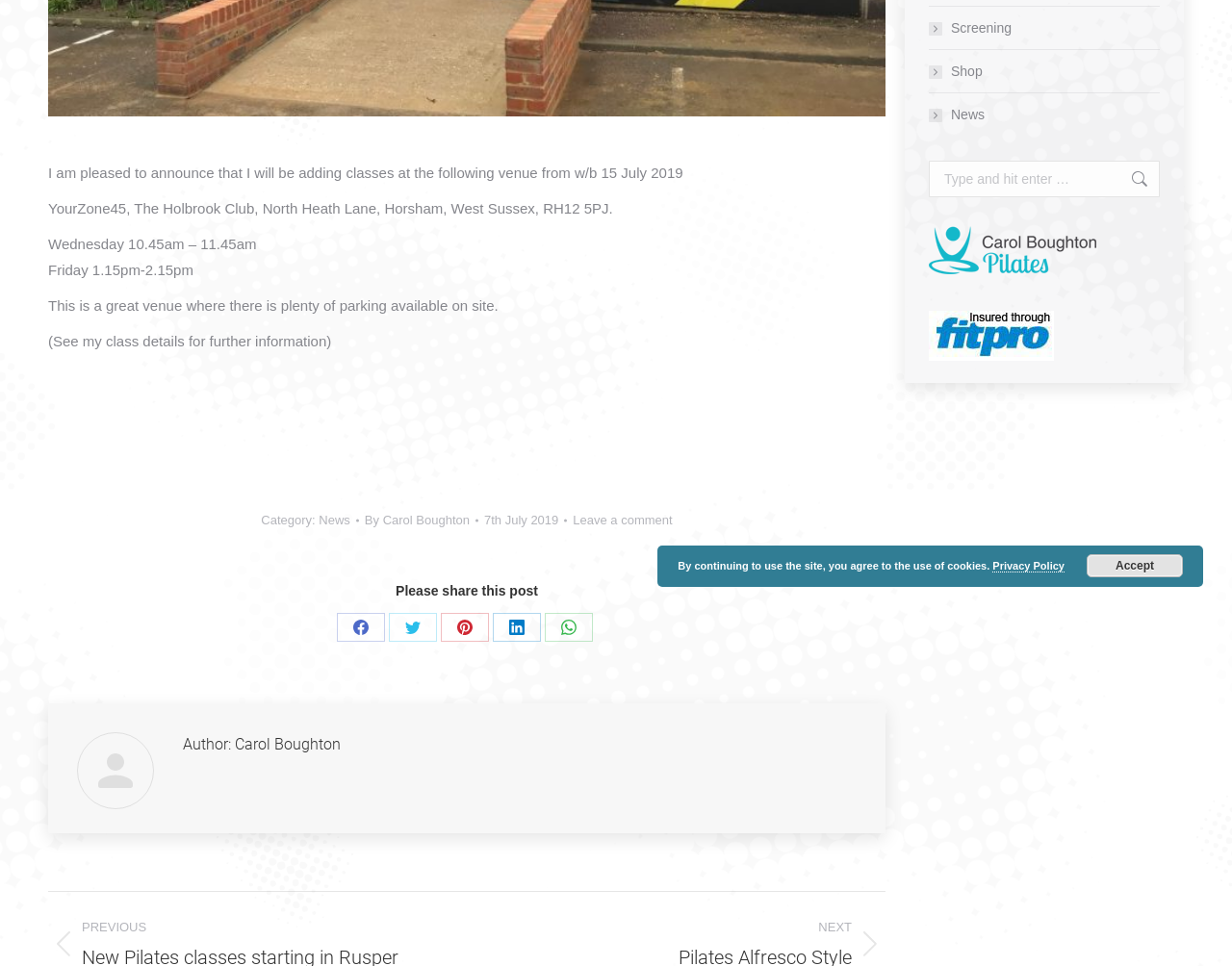Locate the bounding box of the user interface element based on this description: "parent_node: Search:".

[0.917, 0.166, 0.933, 0.204]